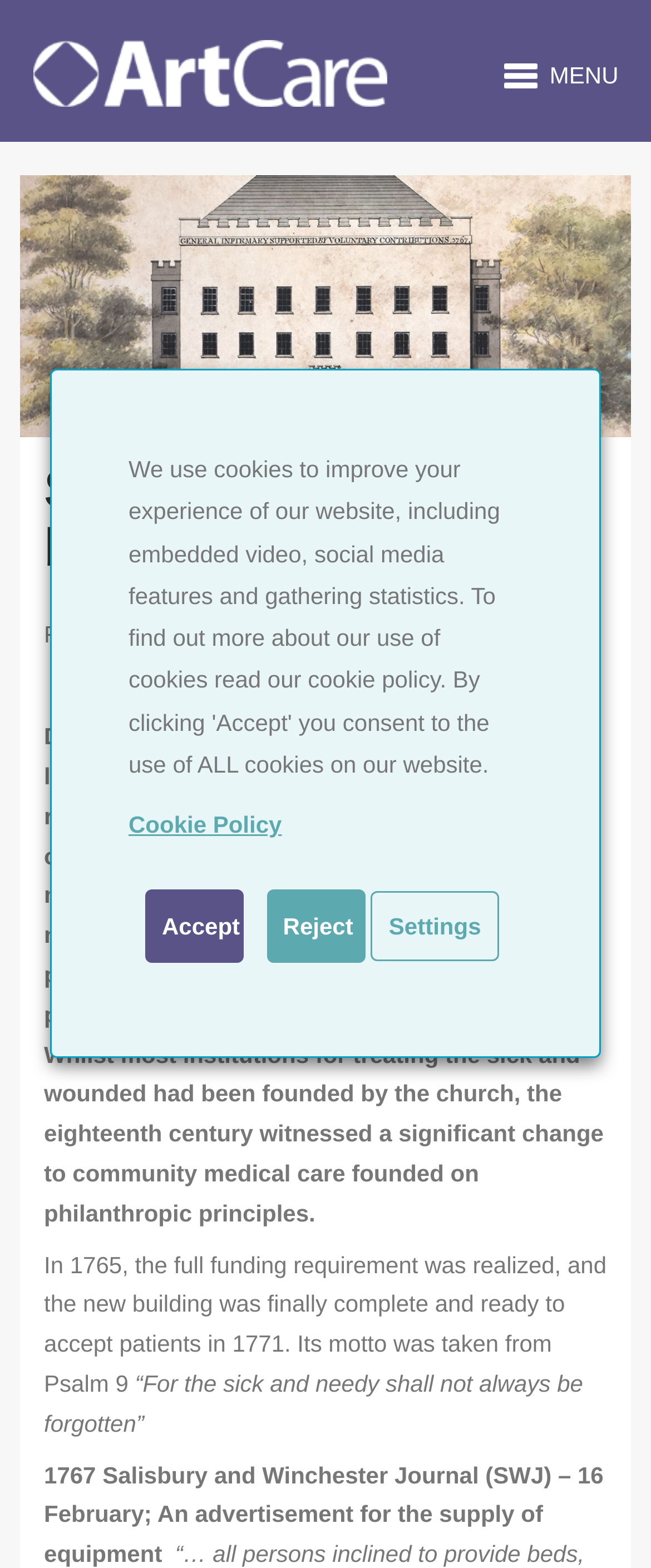Using the element description provided, determine the bounding box coordinates in the format (top-left x, top-left y, bottom-right x, bottom-right y). Ensure that all values are floating point numbers between 0 and 1. Element description: Reject

[0.409, 0.567, 0.56, 0.614]